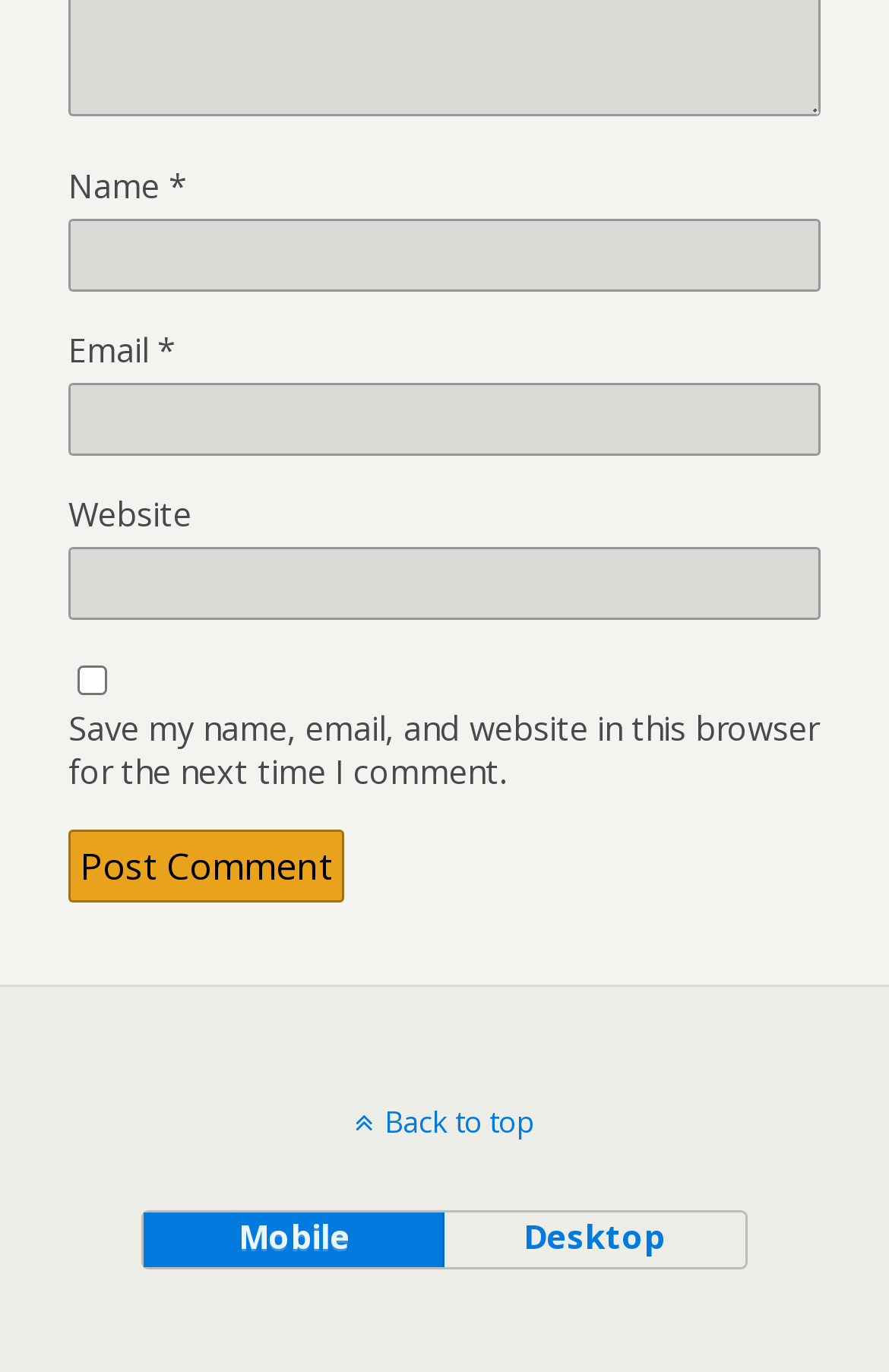What is the button below the form for?
Please elaborate on the answer to the question with detailed information.

The button below the form is for posting a comment, as indicated by its text label 'Post Comment'.